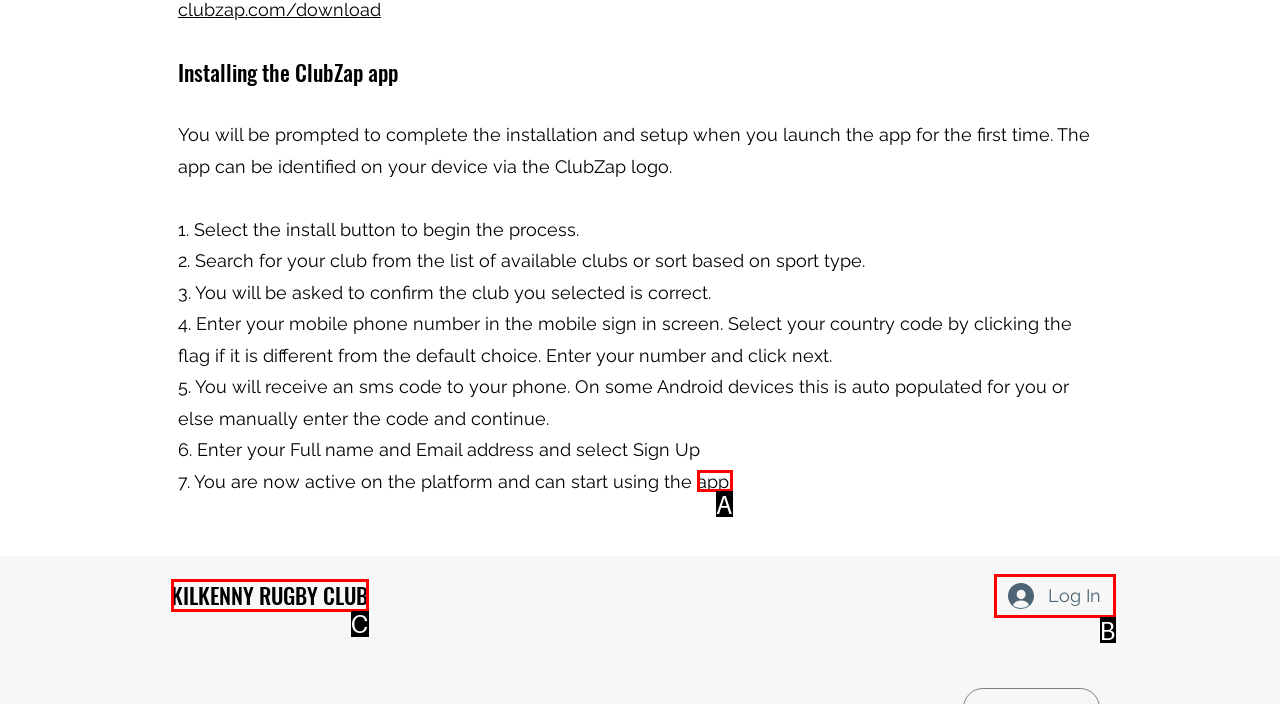Select the HTML element that matches the description: app.. Provide the letter of the chosen option as your answer.

A